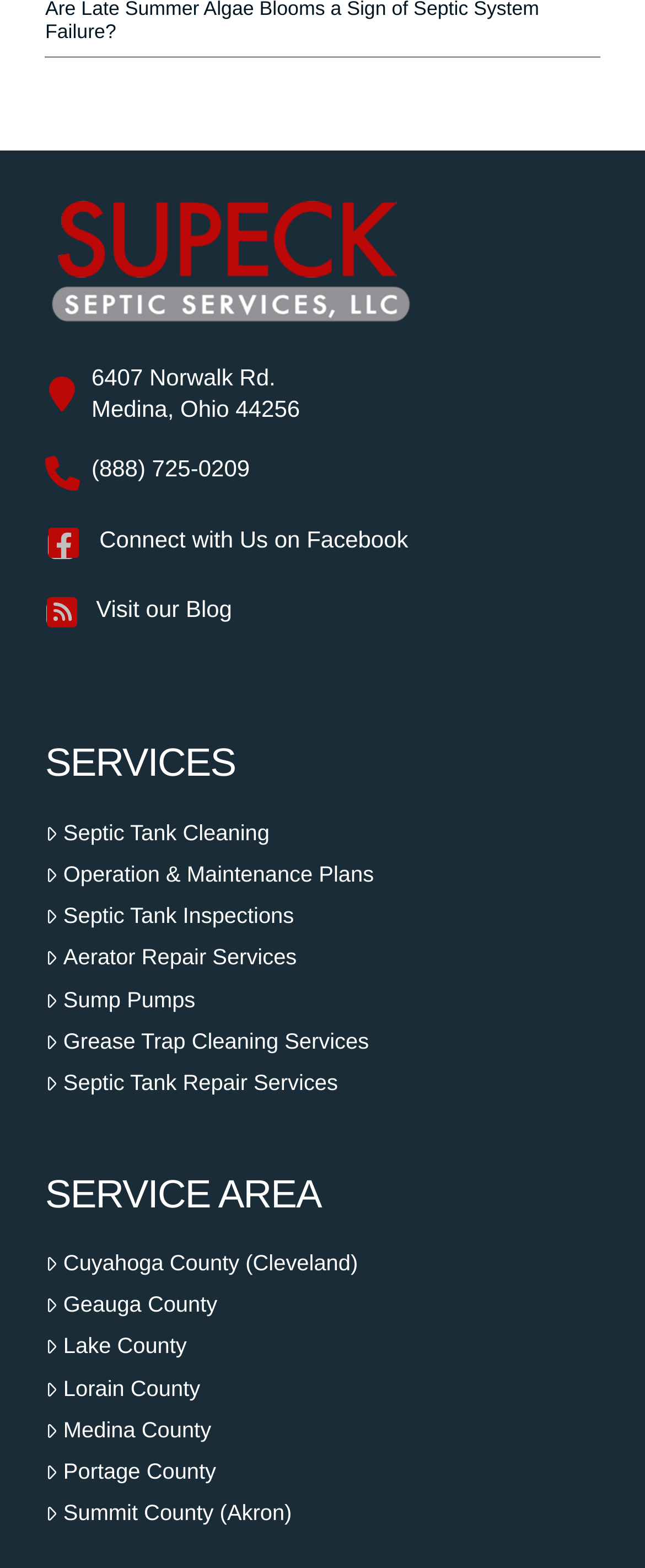Determine the bounding box coordinates of the element's region needed to click to follow the instruction: "Visit our Blog". Provide these coordinates as four float numbers between 0 and 1, formatted as [left, top, right, bottom].

[0.149, 0.38, 0.36, 0.397]